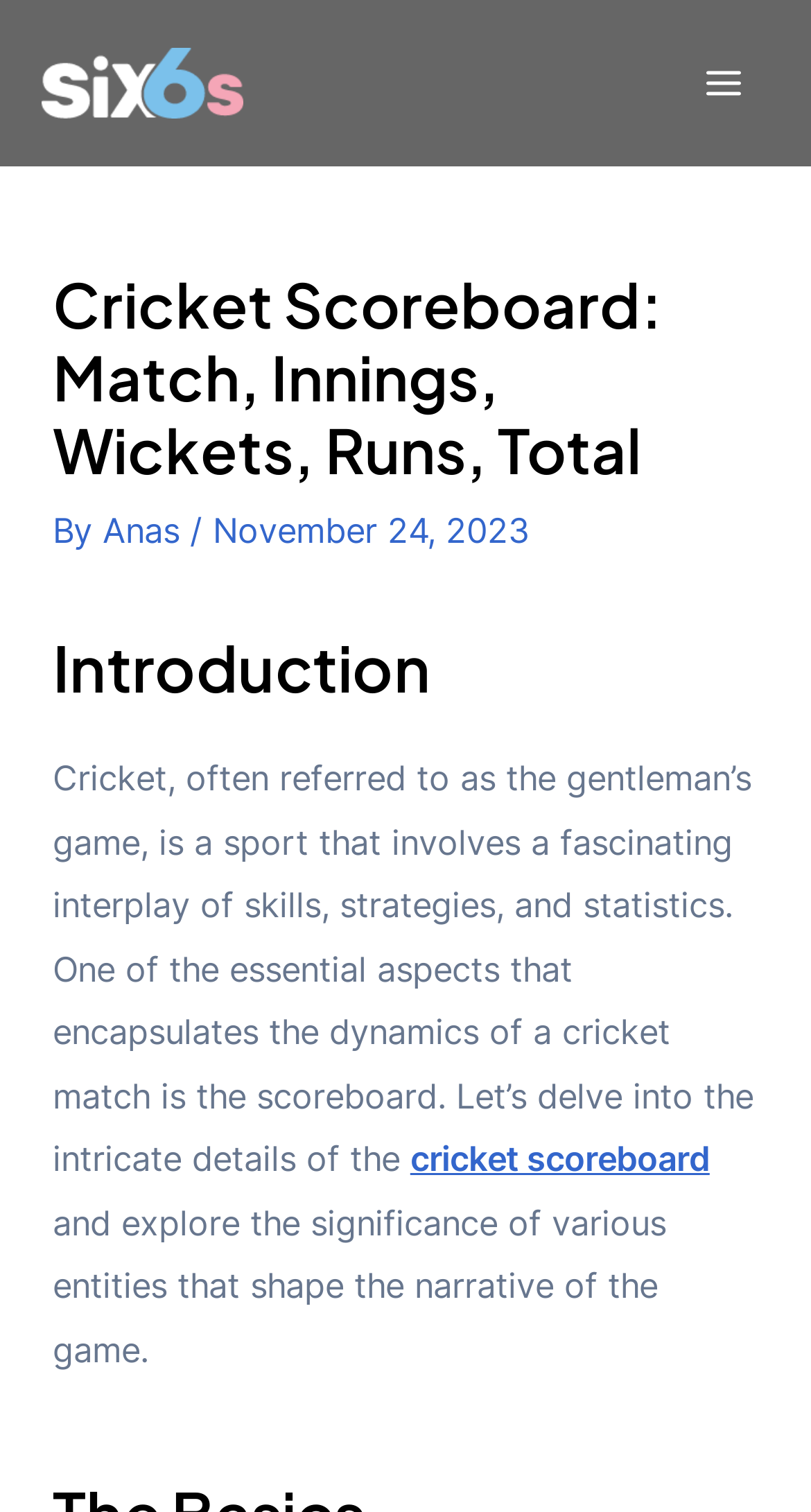From the details in the image, provide a thorough response to the question: What is the logo on the top left corner?

I can see a logo on the top left corner of the webpage, which is an image with a bounding box of [0.051, 0.032, 0.3, 0.078]. The OCR text or element description associated with this image is 'six6s logo', which suggests that it is the logo of the website or organization Six6s.